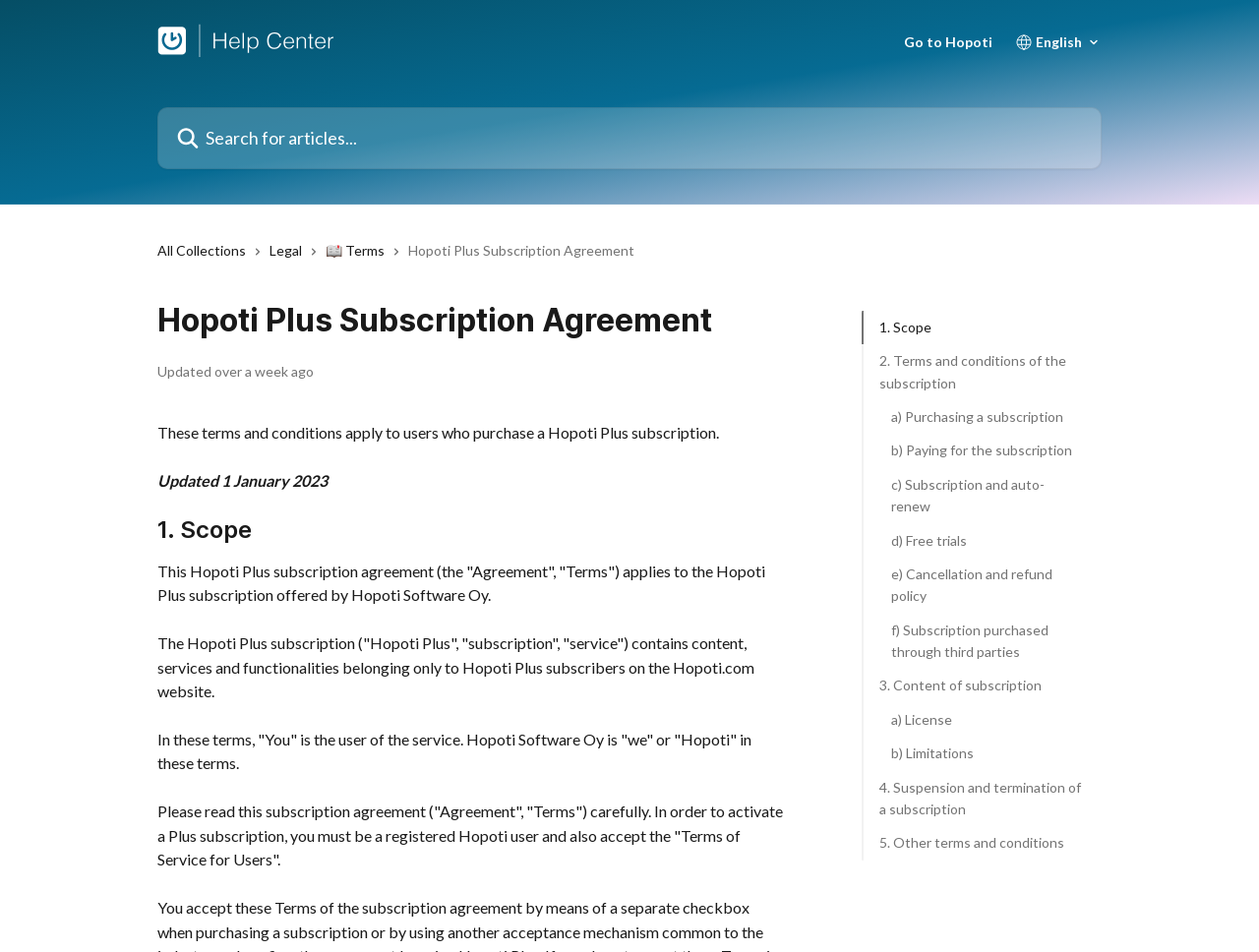What is the text of the first link in the header?
Using the picture, provide a one-word or short phrase answer.

Hopoti Help Center